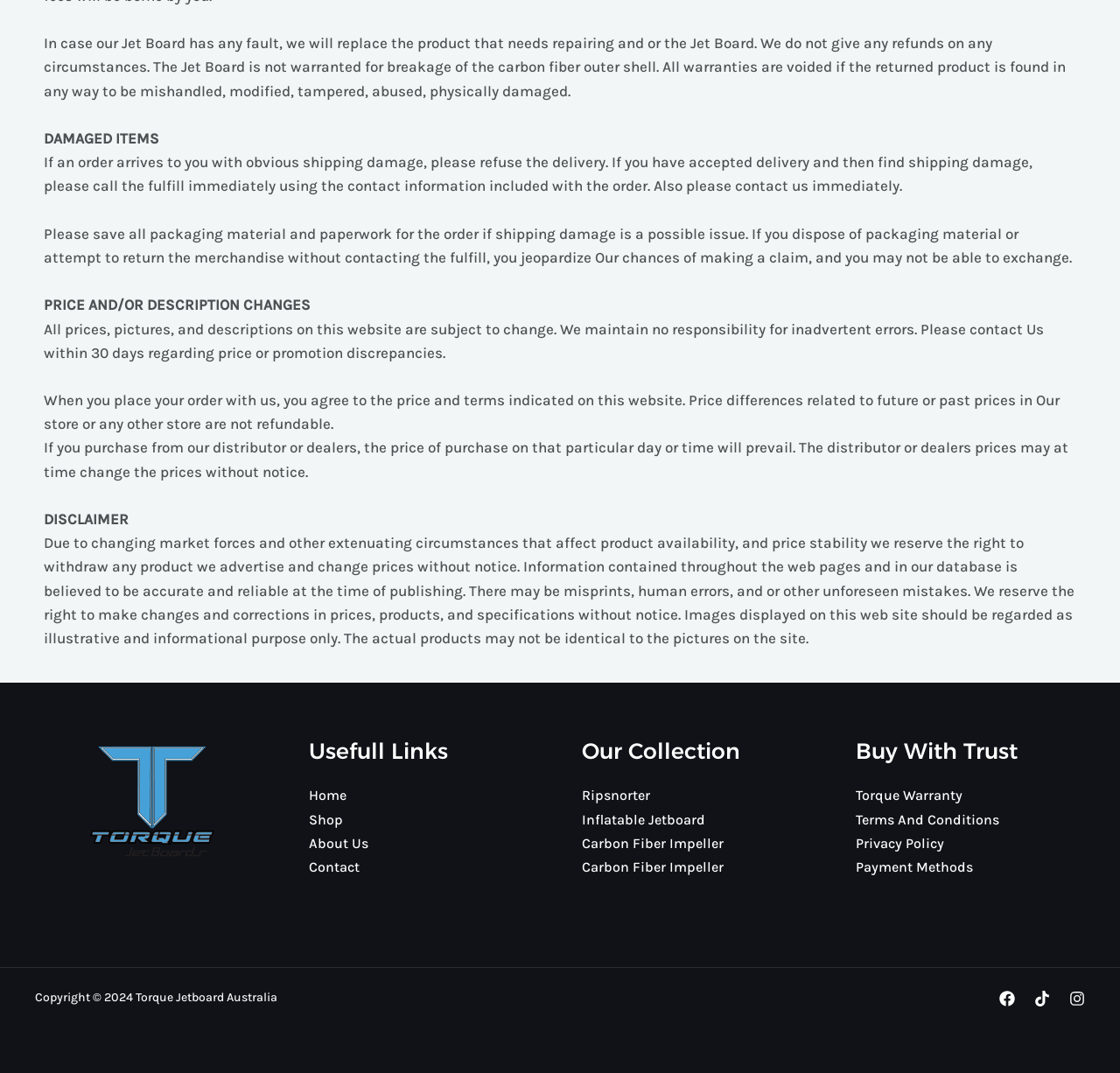Identify the bounding box coordinates of the area you need to click to perform the following instruction: "Click on About Us".

[0.275, 0.778, 0.329, 0.793]